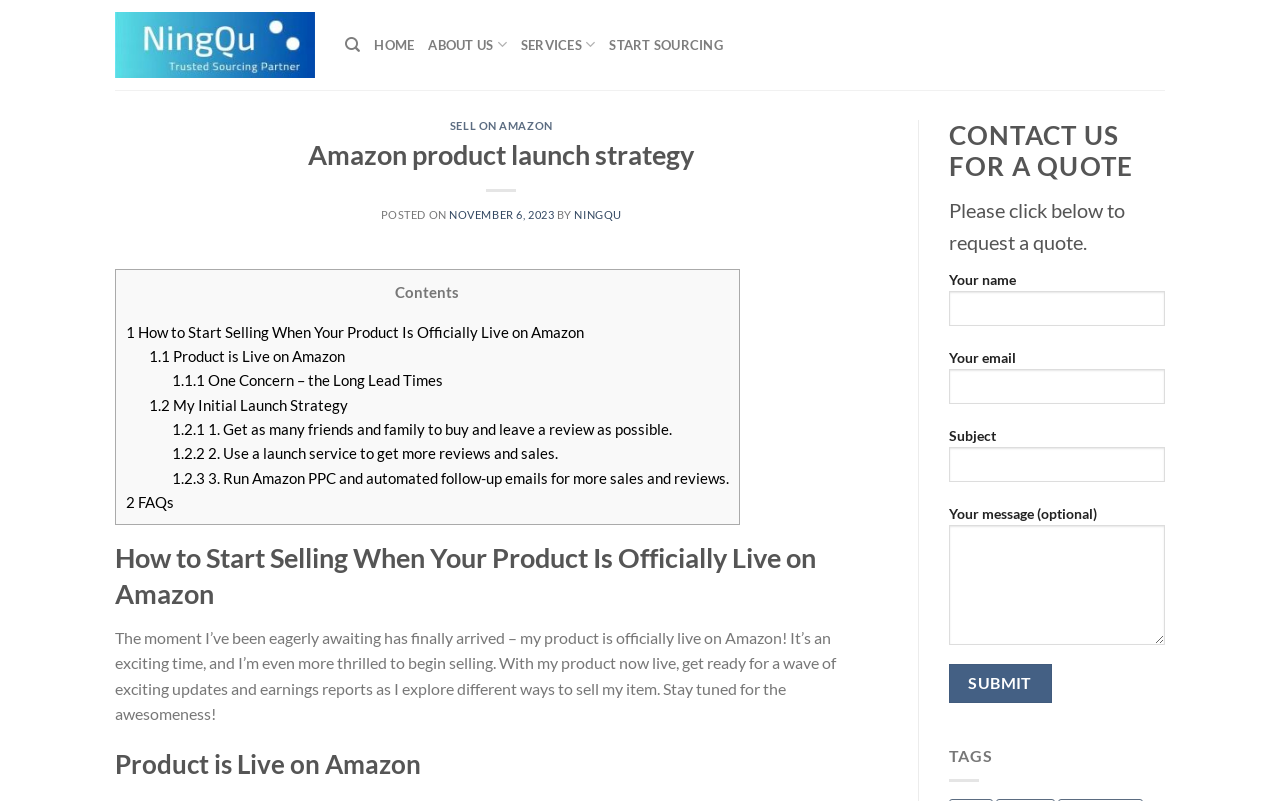Who is the author of the article?
Based on the screenshot, respond with a single word or phrase.

NINGQU